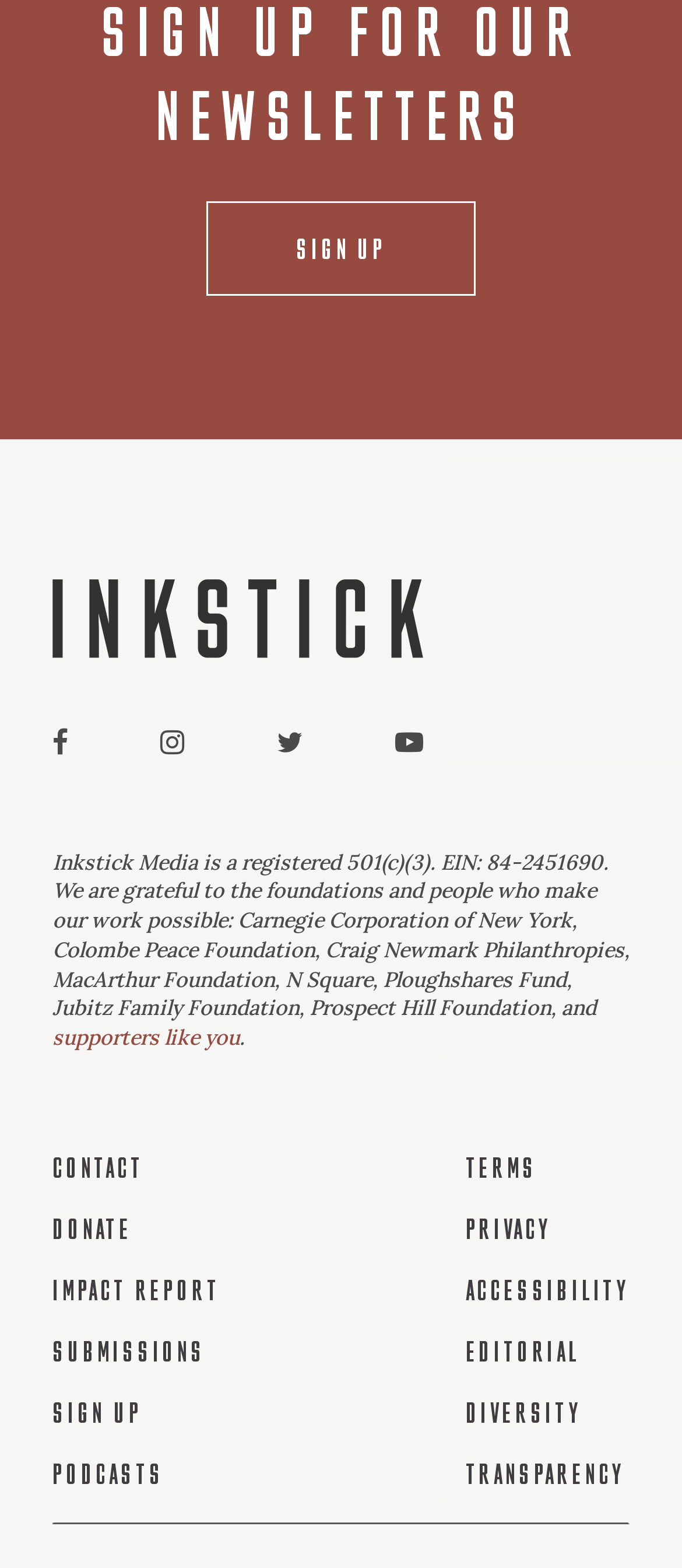Give a succinct answer to this question in a single word or phrase: 
What is the type of organization?

501(c)(3)